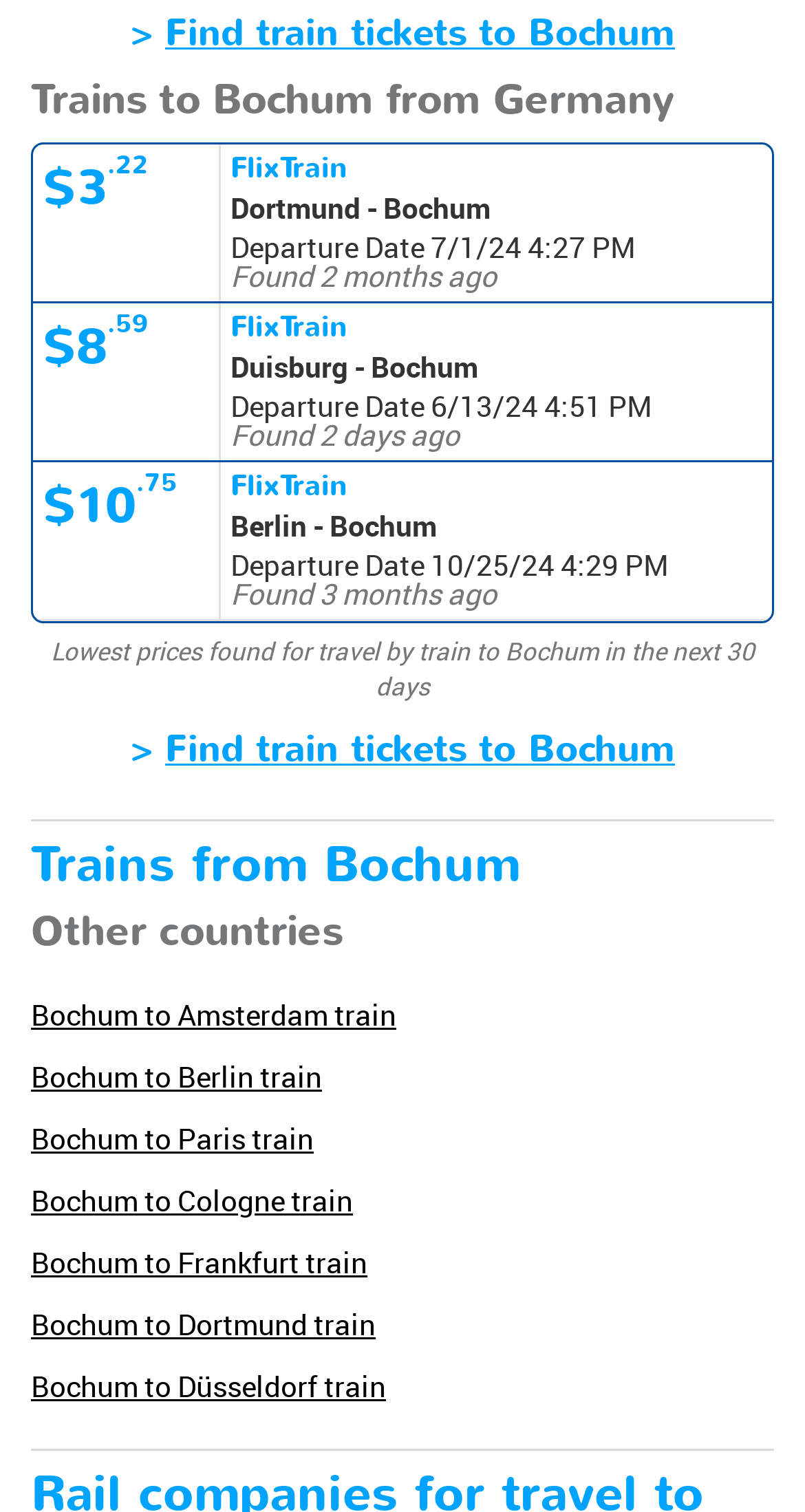Locate the bounding box for the described UI element: "Bochum to Düsseldorf train". Ensure the coordinates are four float numbers between 0 and 1, formatted as [left, top, right, bottom].

[0.038, 0.903, 0.479, 0.929]